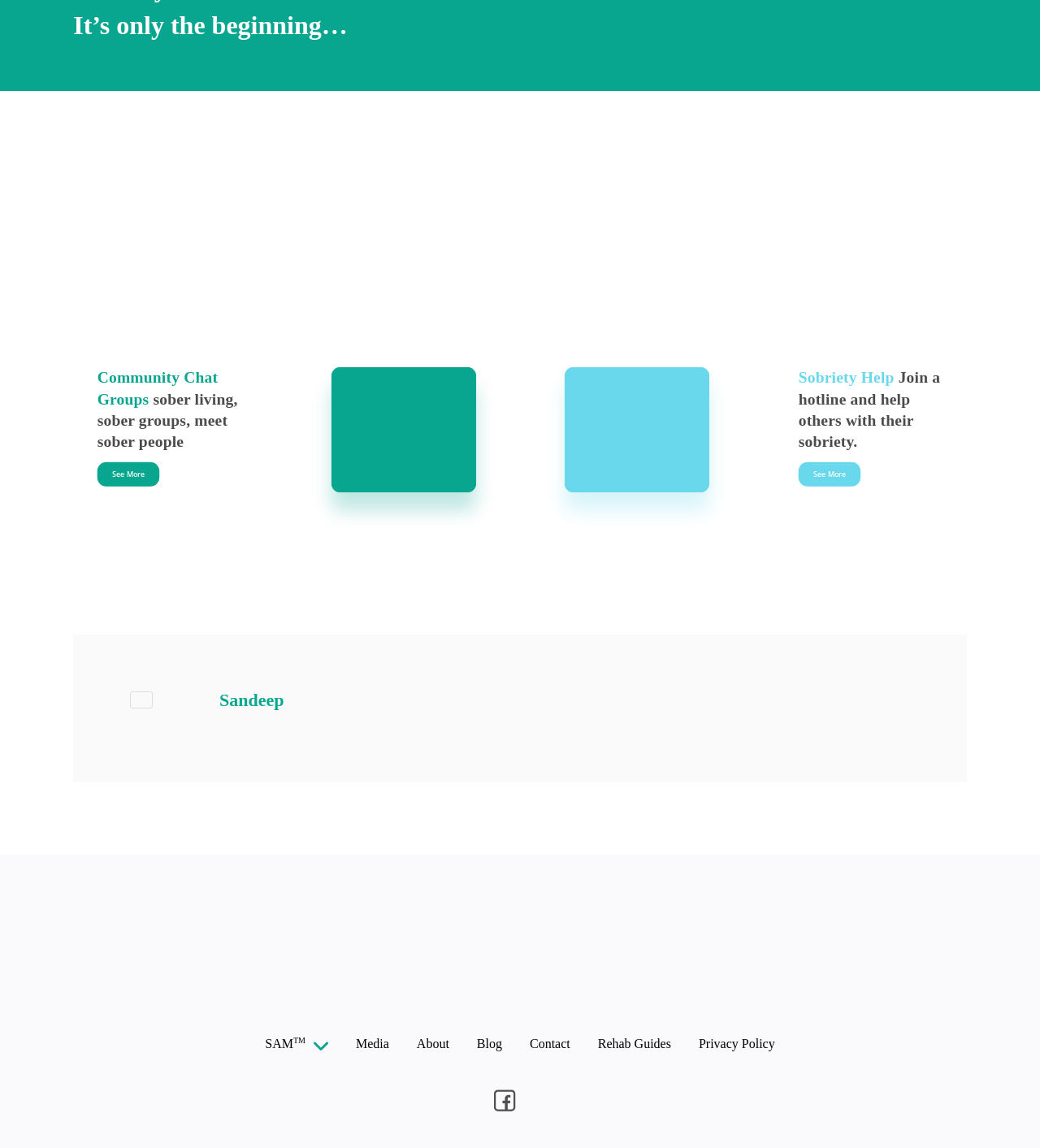Provide a brief response to the question using a single word or phrase: 
What is the name of the person mentioned on the webpage?

Sandeep